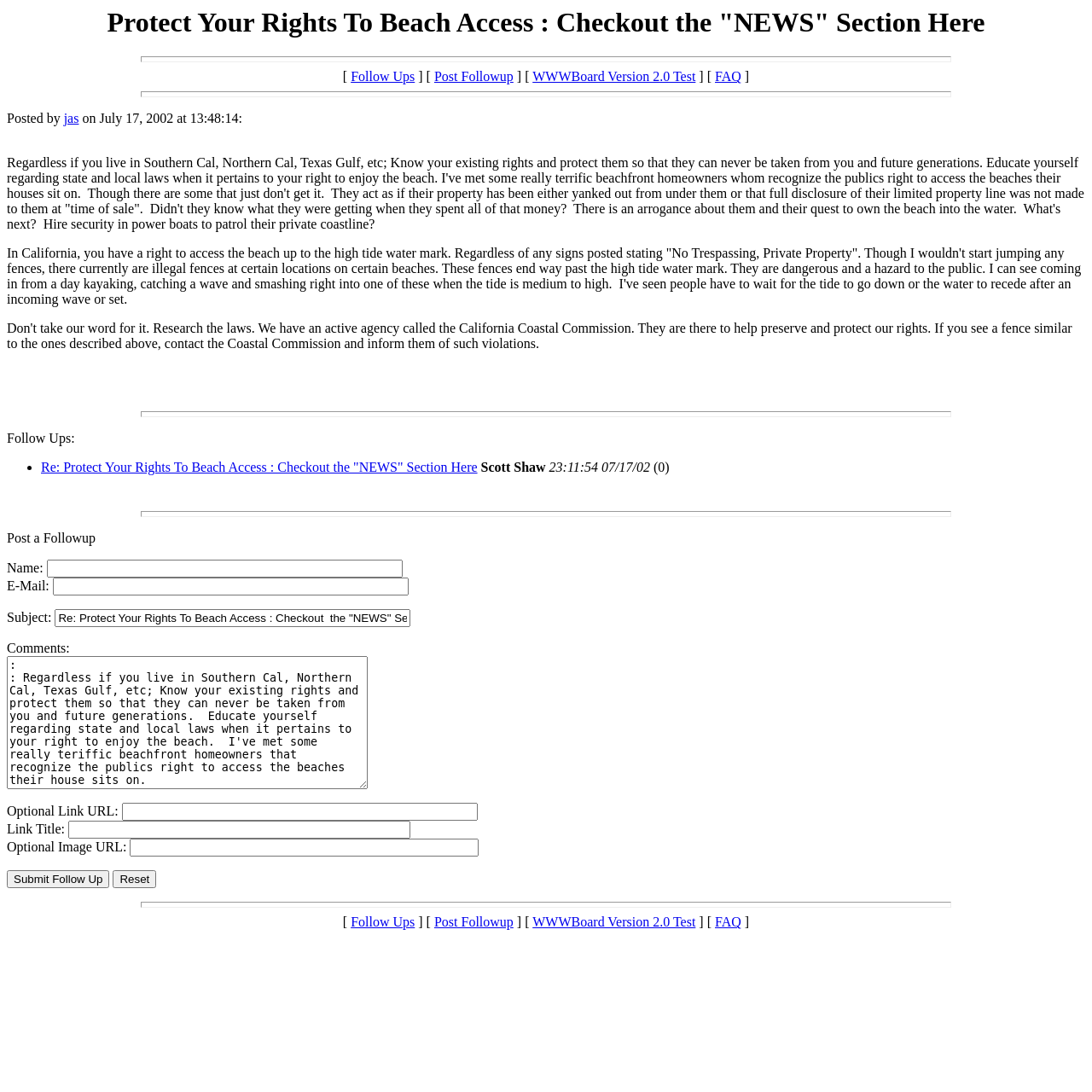Given the element description "Post Followup", identify the bounding box of the corresponding UI element.

[0.398, 0.064, 0.47, 0.077]